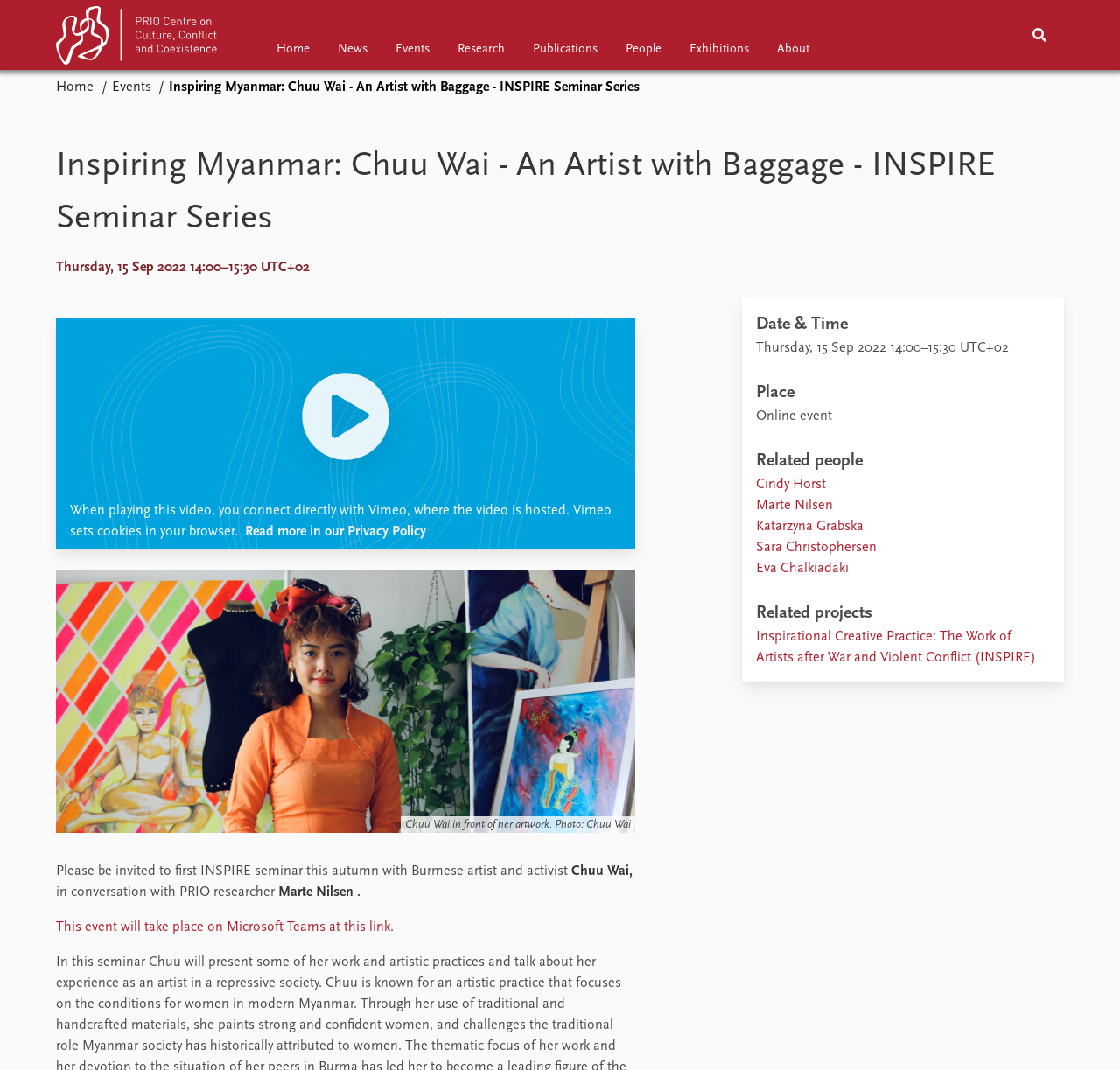Identify and provide the bounding box coordinates of the UI element described: "Publications". The coordinates should be formatted as [left, top, right, bottom], with each number being a float between 0 and 1.

[0.509, 0.109, 0.591, 0.126]